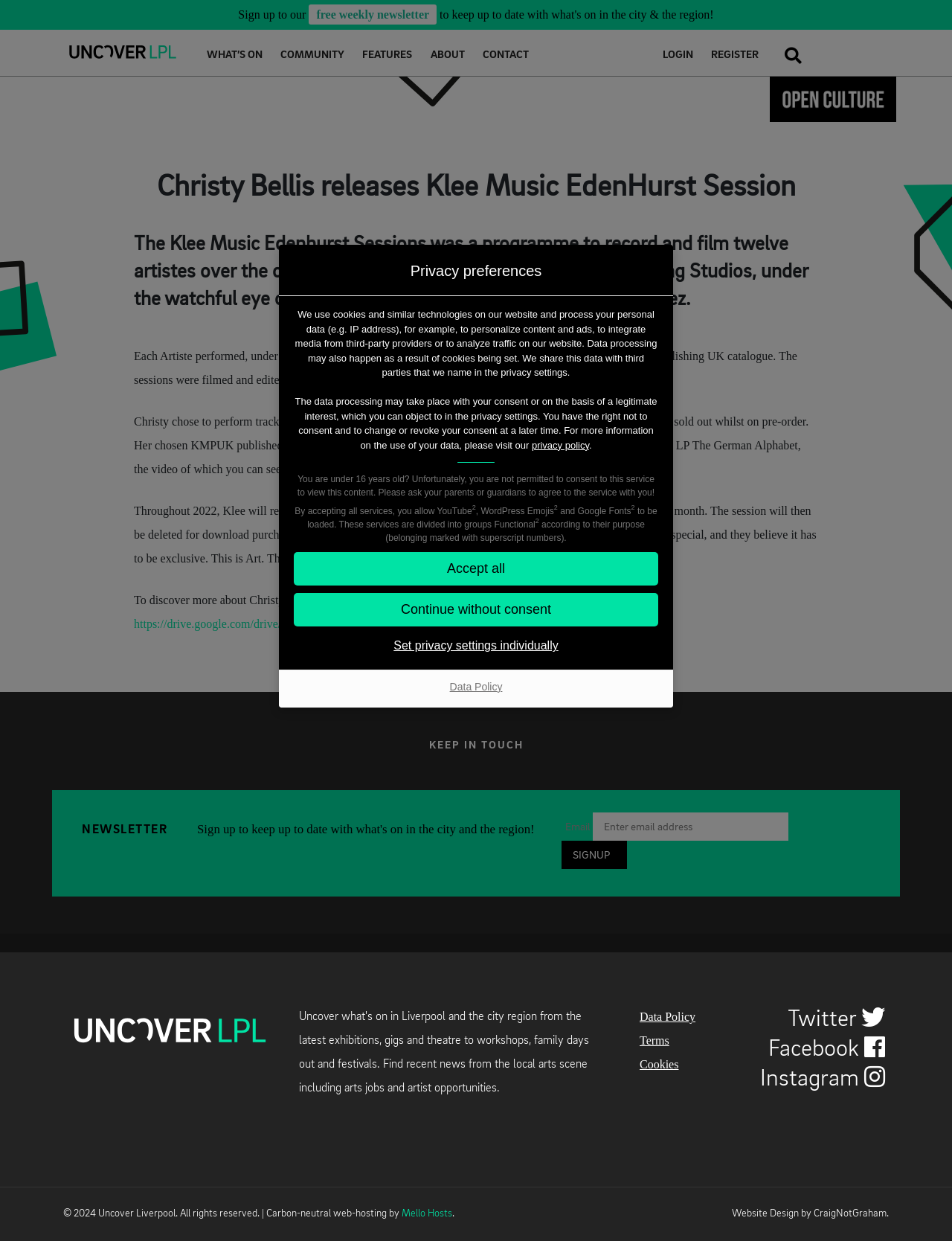Specify the bounding box coordinates of the region I need to click to perform the following instruction: "Read privacy policy". The coordinates must be four float numbers in the range of 0 to 1, i.e., [left, top, right, bottom].

[0.559, 0.354, 0.619, 0.363]